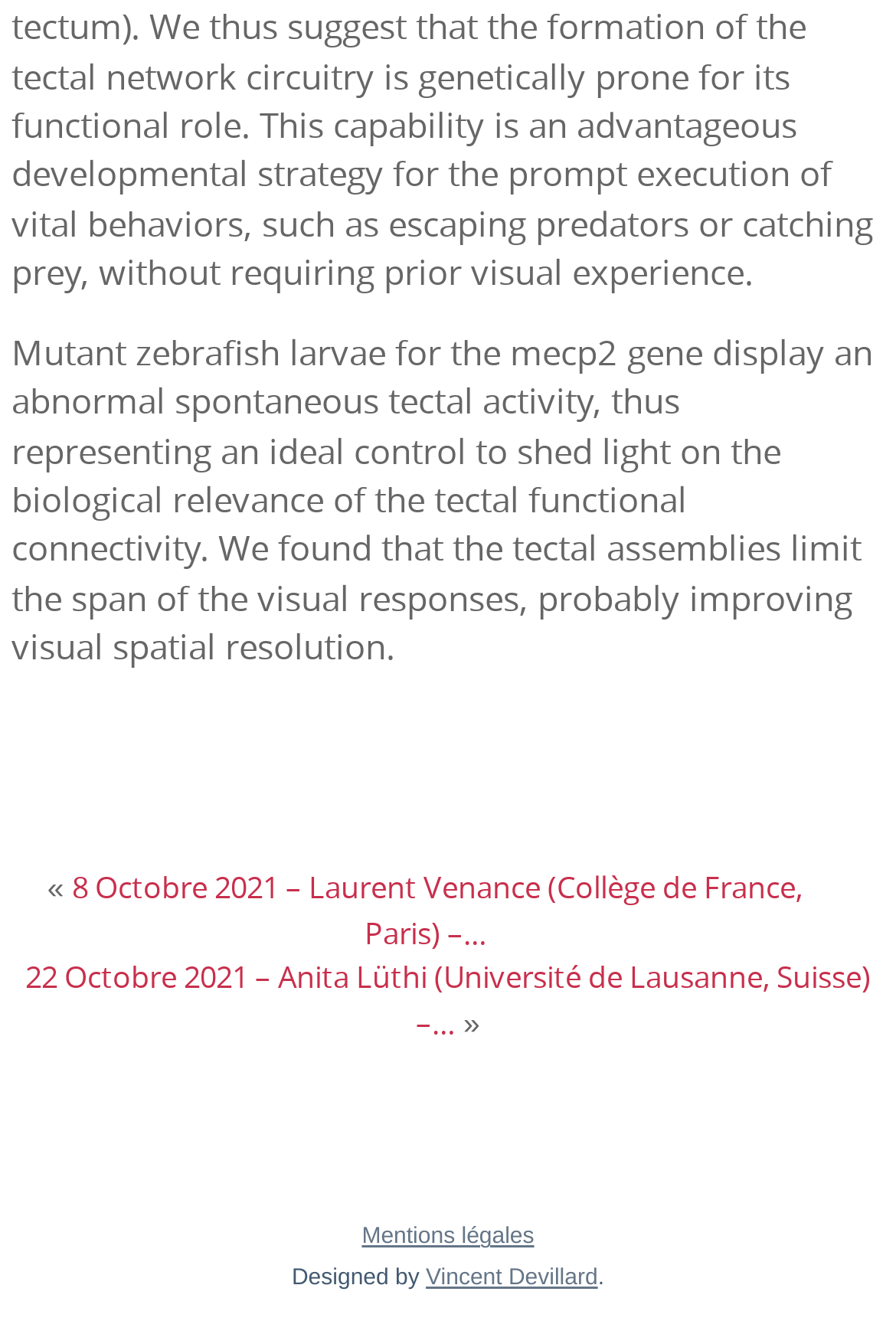Identify the bounding box for the UI element described as: "another system". Ensure the coordinates are four float numbers between 0 and 1, formatted as [left, top, right, bottom].

None